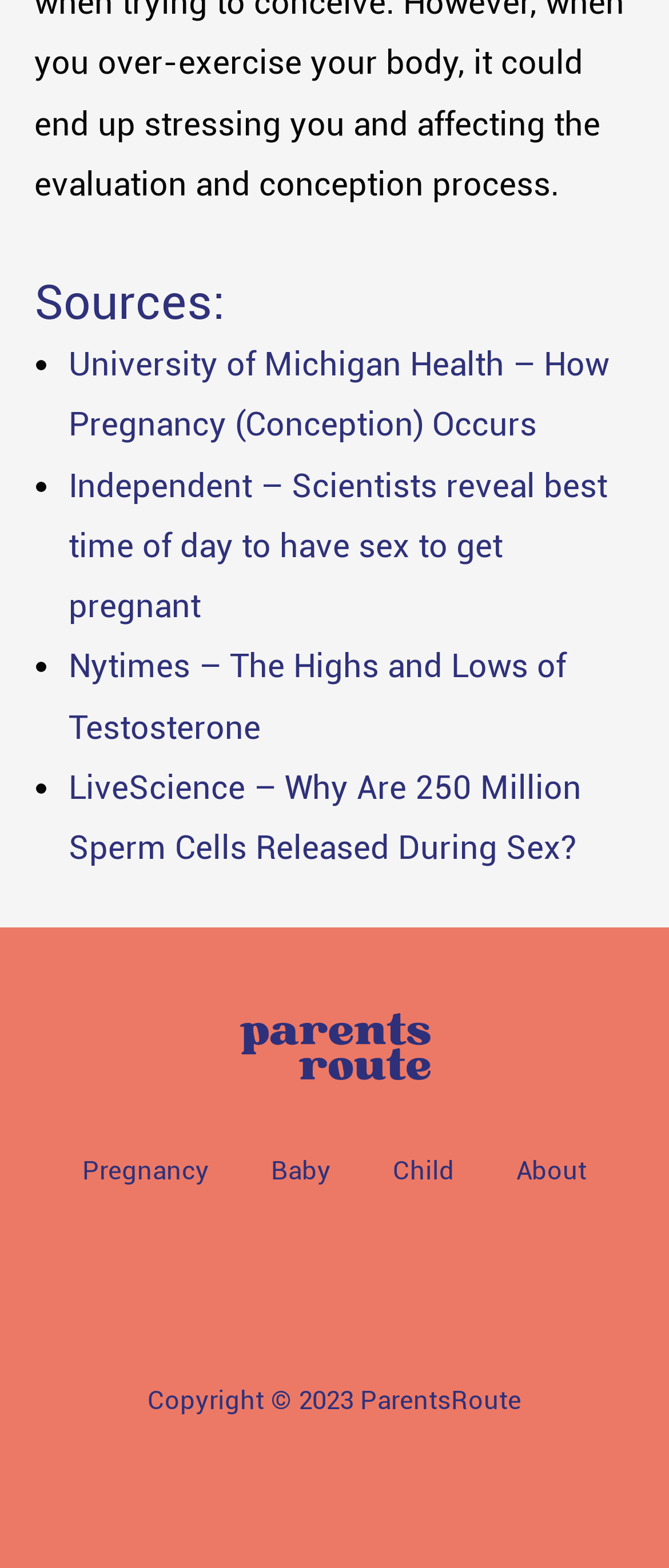Return the bounding box coordinates of the UI element that corresponds to this description: "Pregnancy". The coordinates must be given as four float numbers in the range of 0 and 1, [left, top, right, bottom].

[0.123, 0.737, 0.313, 0.756]